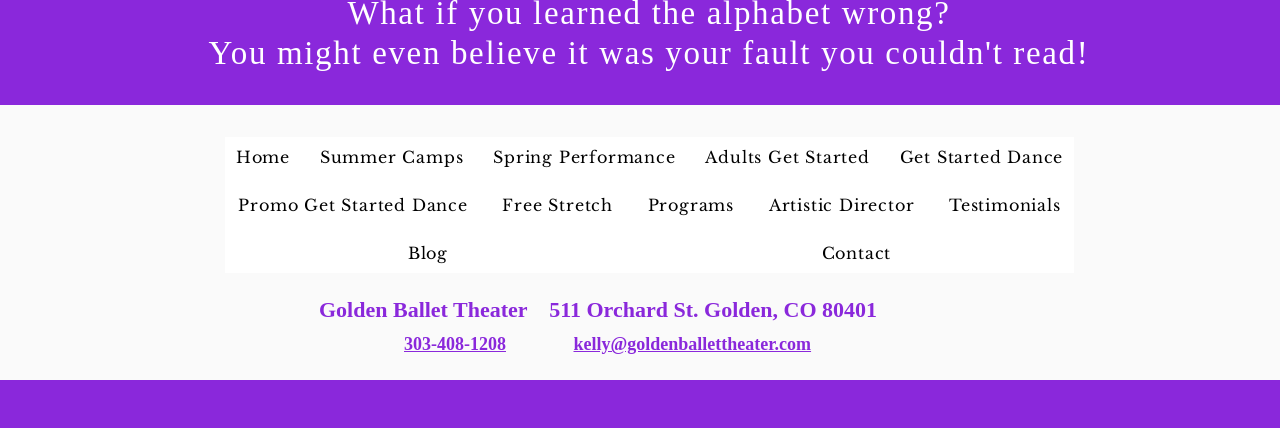Please identify the bounding box coordinates of where to click in order to follow the instruction: "Get started with dance".

[0.694, 0.321, 0.839, 0.414]